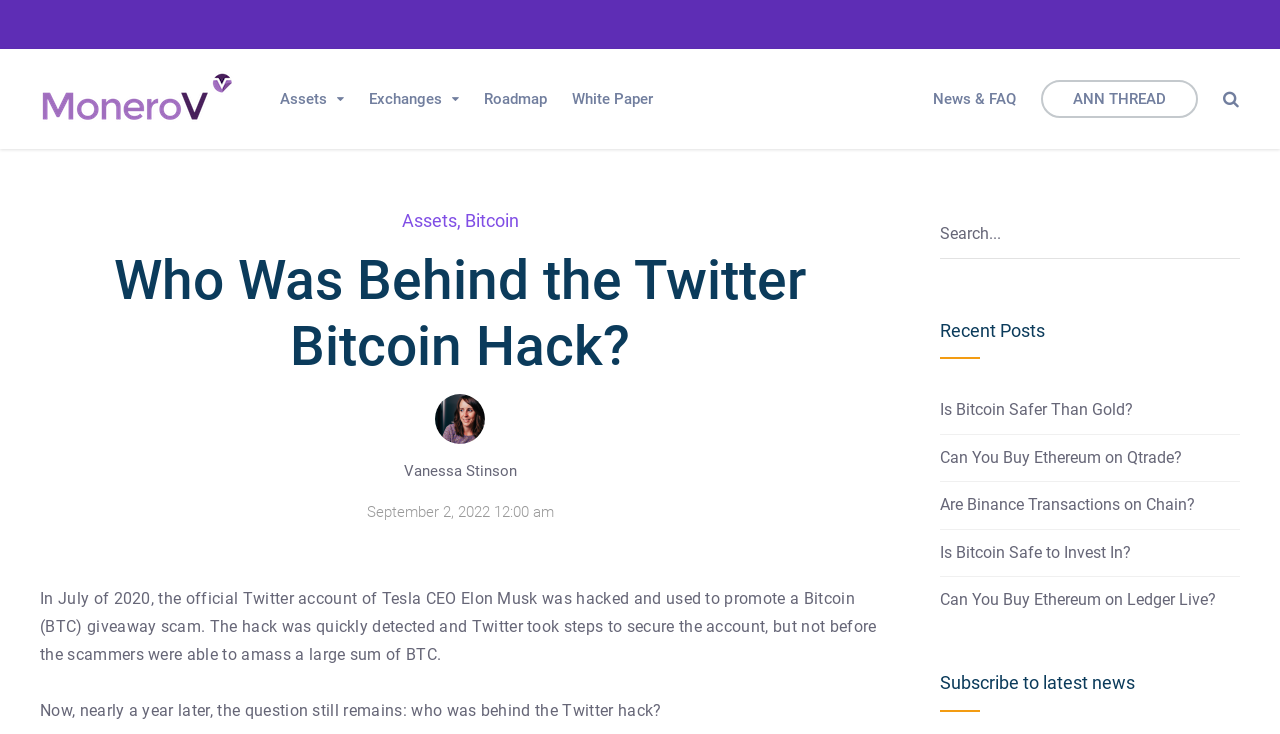Please identify the coordinates of the bounding box for the clickable region that will accomplish this instruction: "Click on MoneroV link".

[0.031, 0.09, 0.188, 0.176]